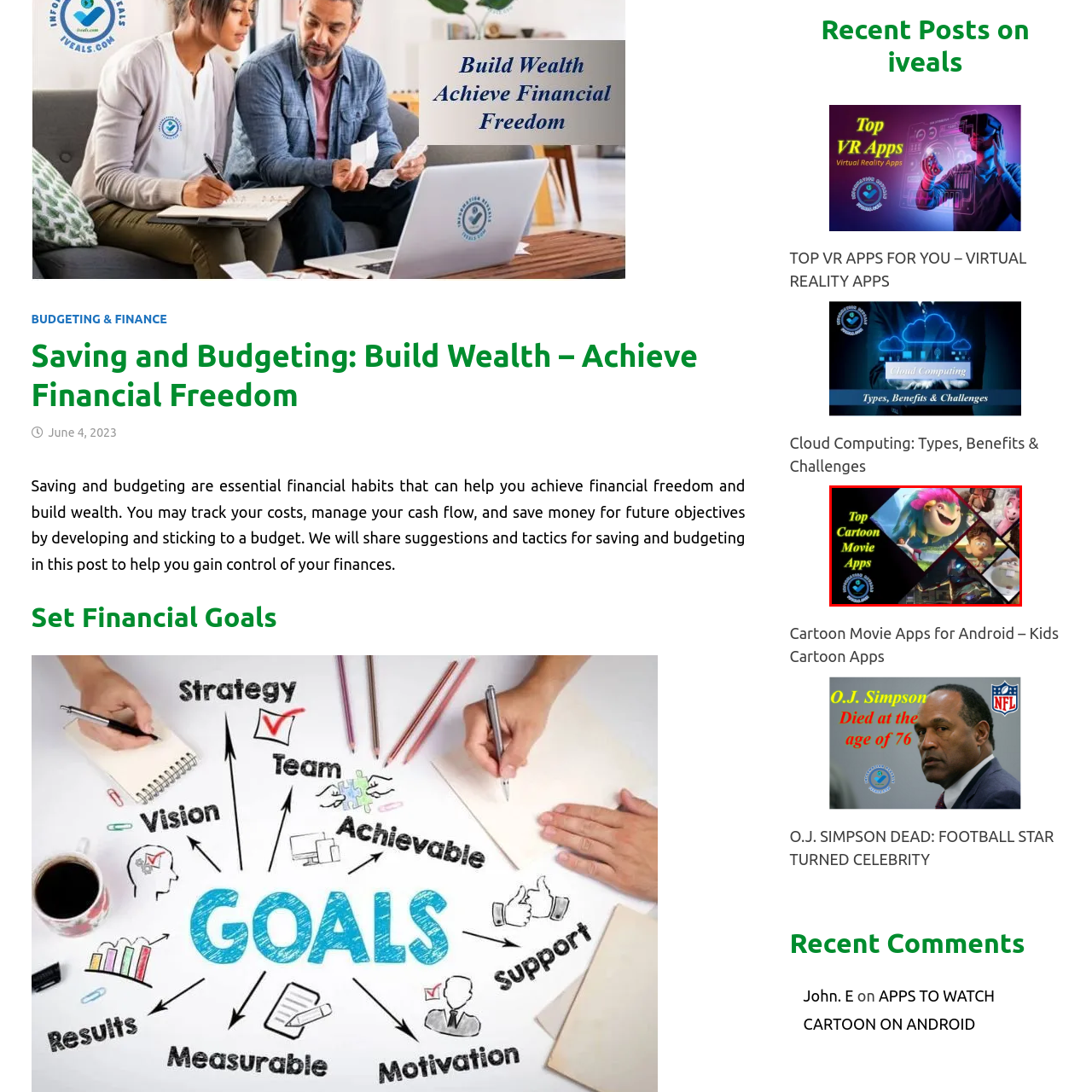Elaborate on all the details and elements present in the red-outlined area of the image.

This vibrant promotional image highlights "Top Cartoon Movie Apps," featuring a collage of colorful characters and scenes from beloved animated films. The whimsical design showcases playful creatures and engaging visuals, appealing to children and family audiences alike. The bold text prominently displays the title, encouraging viewers to explore various apps dedicated to cartoon movies. Additionally, a certification logo in the lower corner emphasizes reliability and quality, making it an inviting resource for parents looking for entertainment options for their kids on mobile devices. The overall aesthetic captures the fun and creativity of animated storytelling, beckoning viewers to dive into a world of animated adventures.